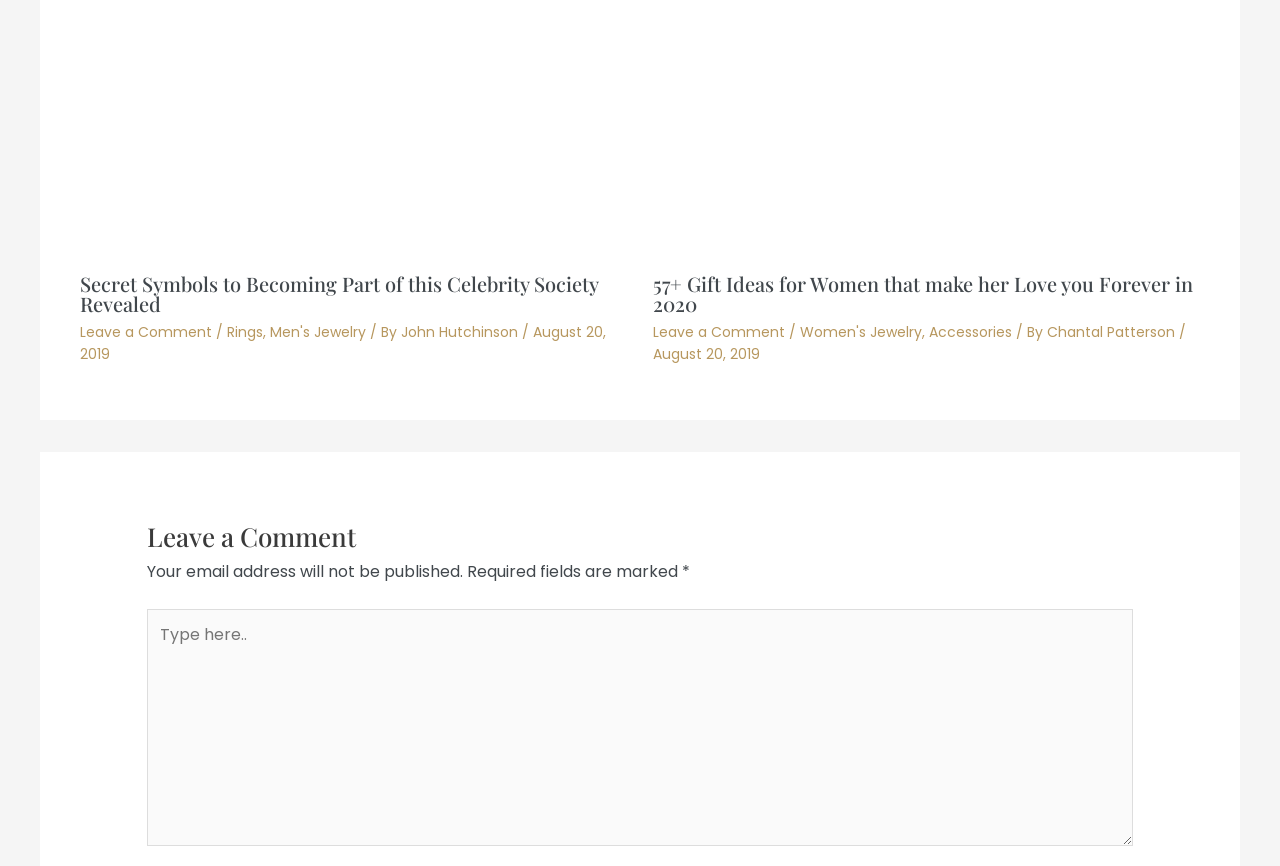Provide the bounding box coordinates for the specified HTML element described in this description: "Chantal Patterson". The coordinates should be four float numbers ranging from 0 to 1, in the format [left, top, right, bottom].

[0.818, 0.372, 0.921, 0.395]